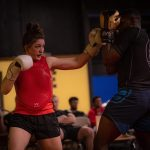What type of martial art is being practiced?
Refer to the screenshot and deliver a thorough answer to the question presented.

The caption specifically mentions that the female fighter is showcasing her skills in Muay Thai, which is a type of martial art originating from Thailand.